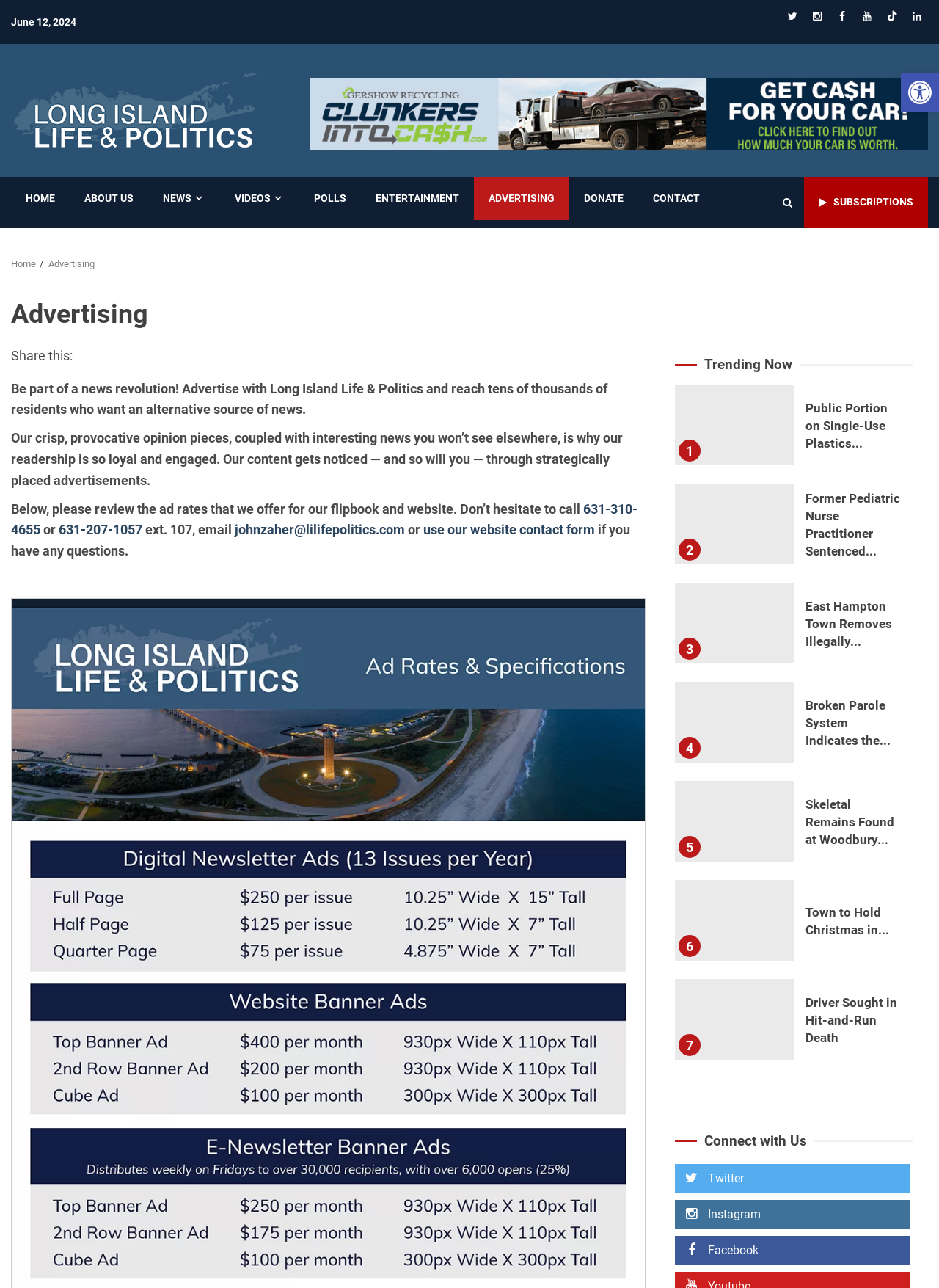Using the information in the image, give a detailed answer to the following question: What is the date displayed on the top left?

I found the date 'June 12, 2024' on the top left of the webpage, which is displayed as a static text element.